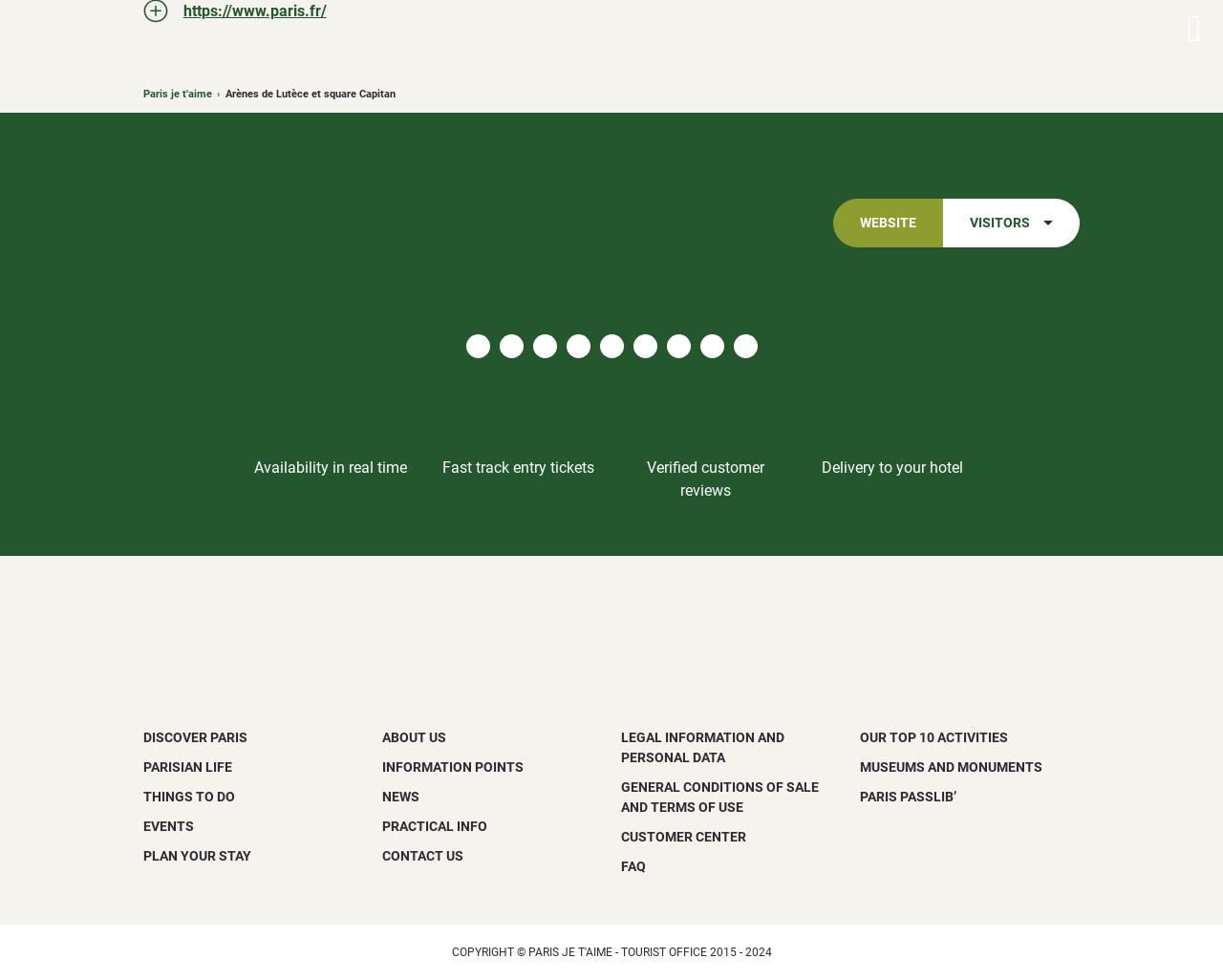Identify the bounding box coordinates of the section that should be clicked to achieve the task described: "Explore tourist information".

[0.681, 0.203, 0.771, 0.252]